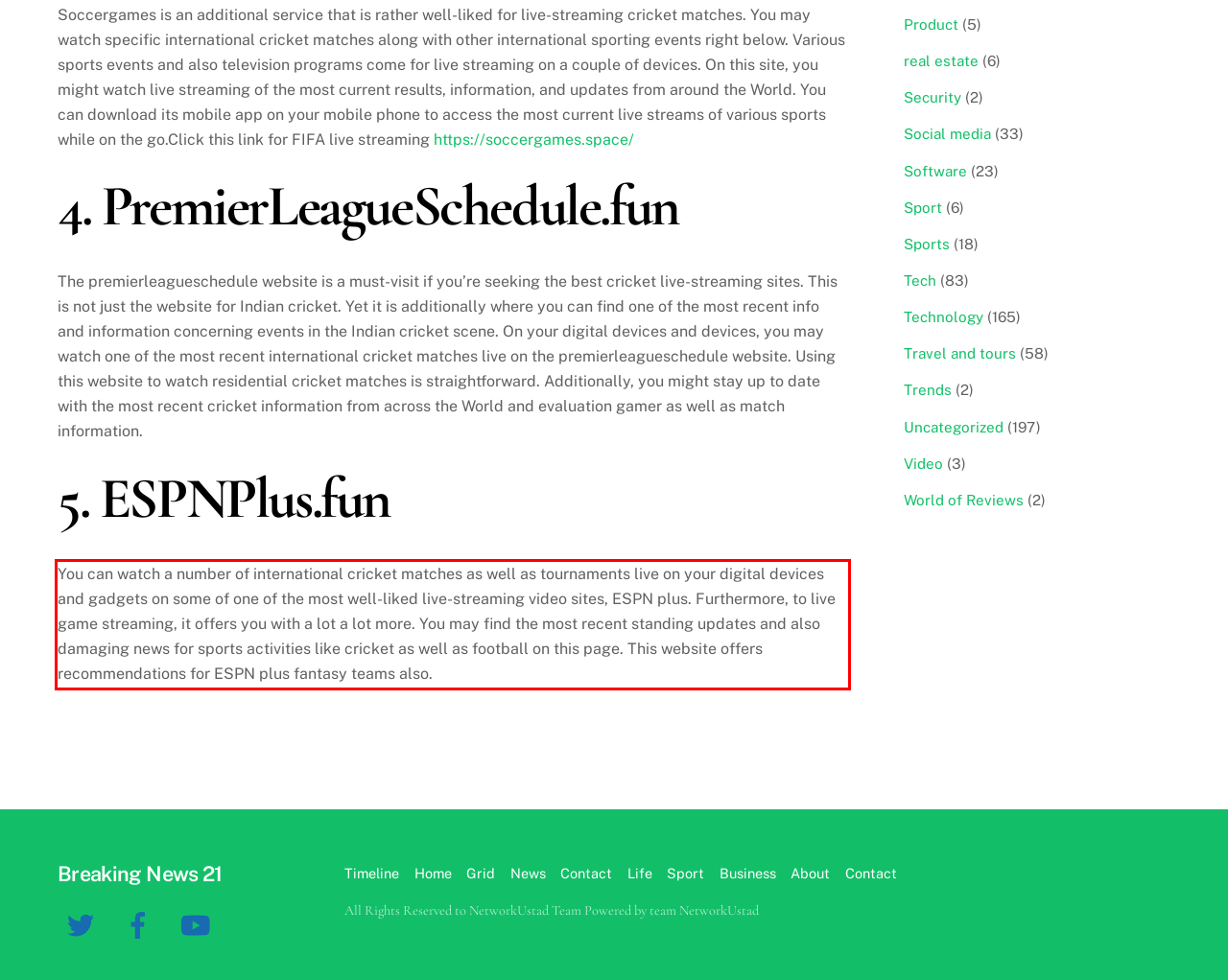Observe the screenshot of the webpage that includes a red rectangle bounding box. Conduct OCR on the content inside this red bounding box and generate the text.

You can watch a number of international cricket matches as well as tournaments live on your digital devices and gadgets on some of one of the most well-liked live-streaming video sites, ESPN plus. Furthermore, to live game streaming, it offers you with a lot a lot more. You may find the most recent standing updates and also damaging news for sports activities like cricket as well as football on this page. This website offers recommendations for ESPN plus fantasy teams also.